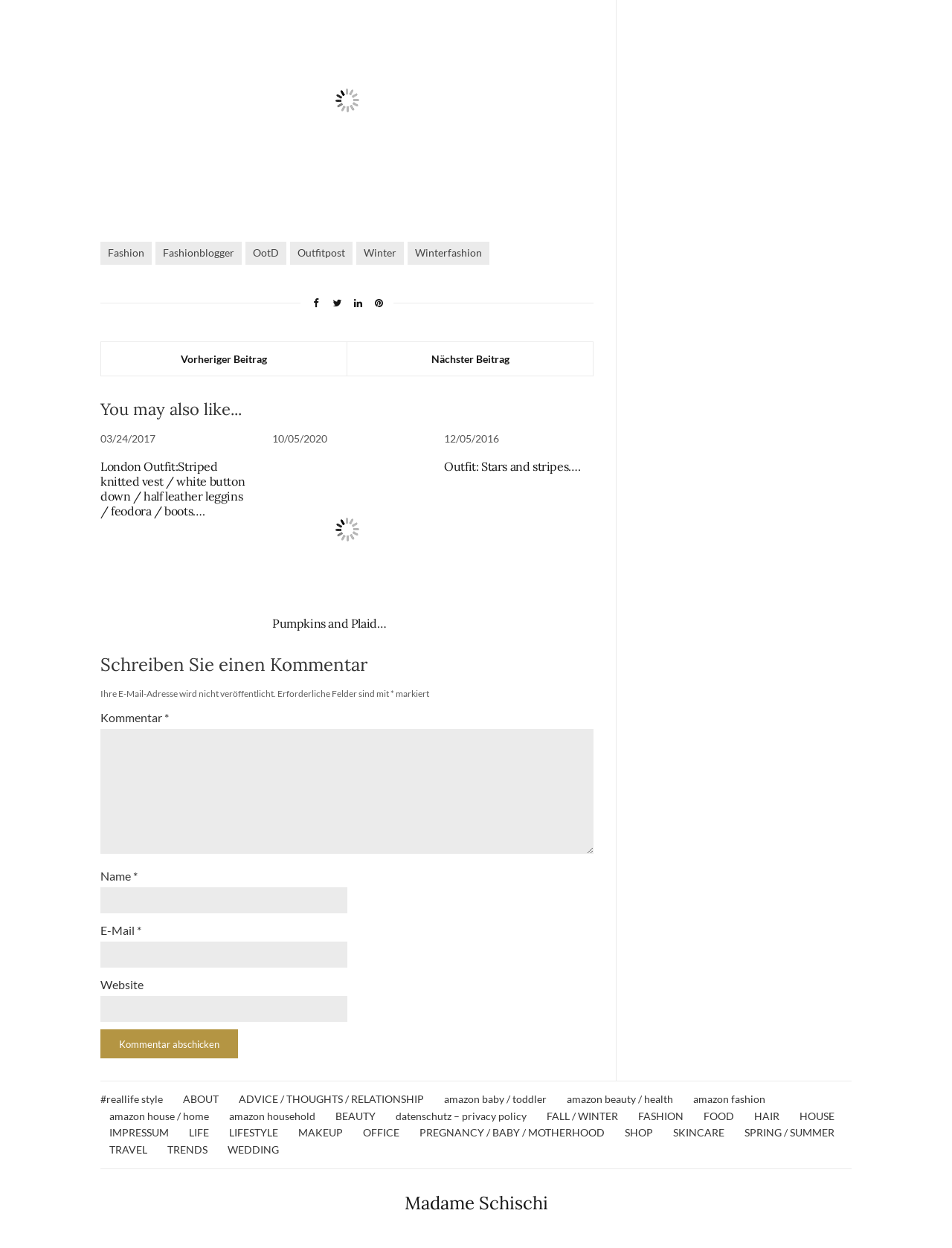Look at the image and answer the question in detail:
How many articles are displayed on the webpage?

There are three articles displayed on the webpage, each with a heading, a time stamp, and a link. The articles are arranged horizontally and are separated by a small gap.